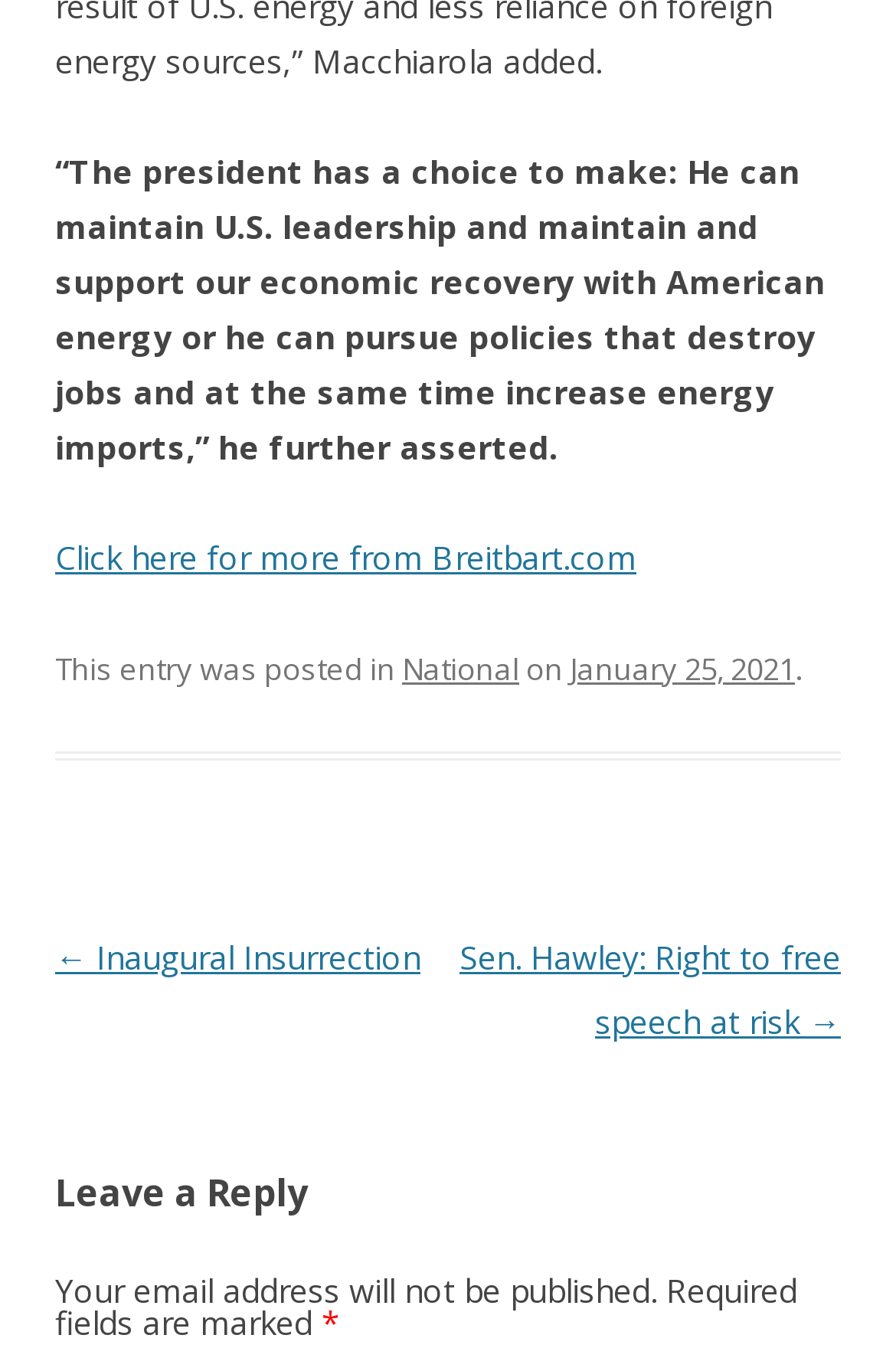Carefully examine the image and provide an in-depth answer to the question: What is the category of the post?

The category of the post can be found in the footer section of the webpage, where it says 'This entry was posted in National'.